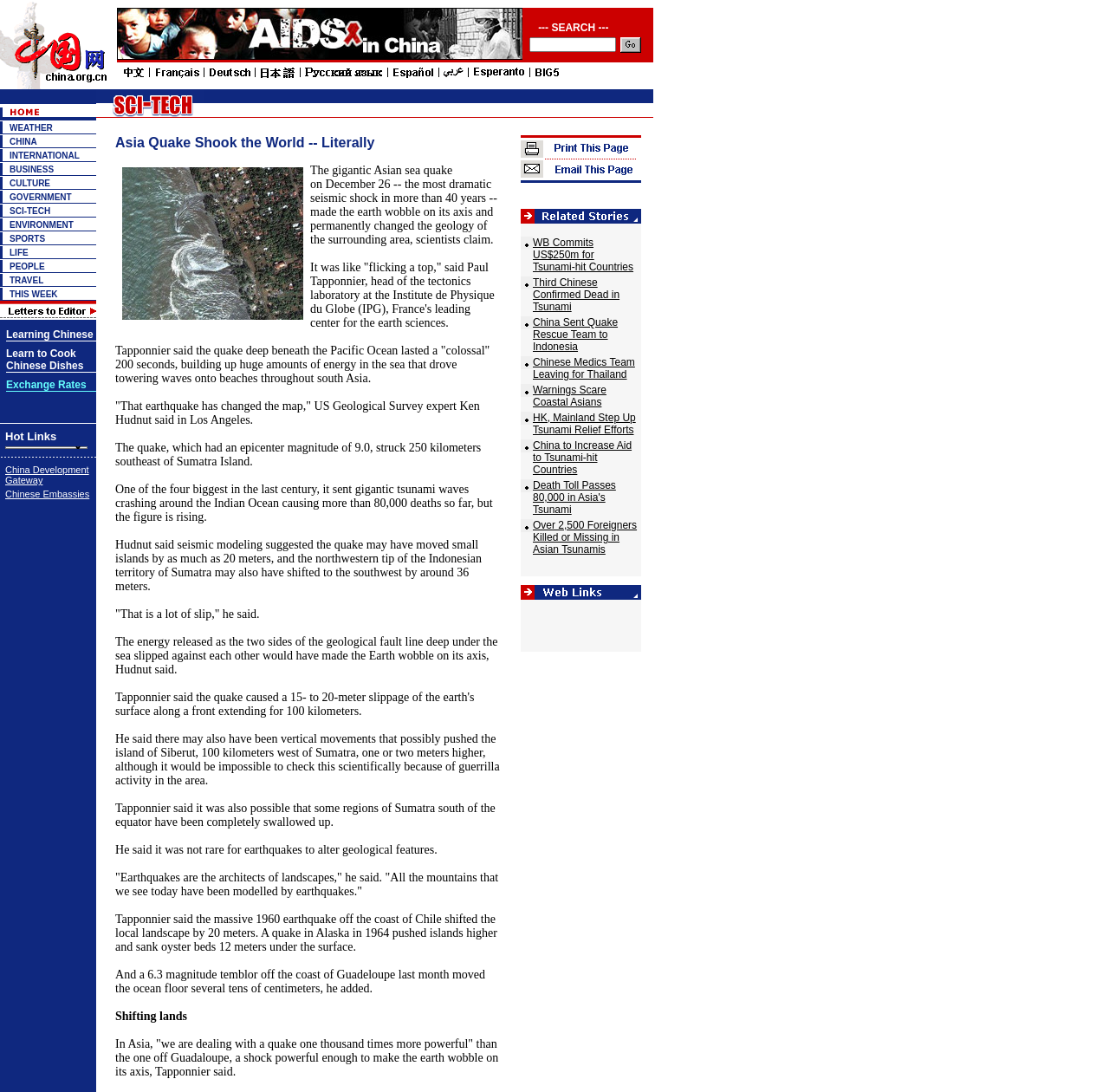Determine the bounding box coordinates of the section I need to click to execute the following instruction: "Click on the weather link". Provide the coordinates as four float numbers between 0 and 1, i.e., [left, top, right, bottom].

[0.009, 0.112, 0.048, 0.121]